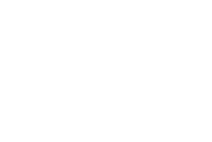Are the gloves categorized as airworthy items?
Look at the screenshot and give a one-word or phrase answer.

Yes